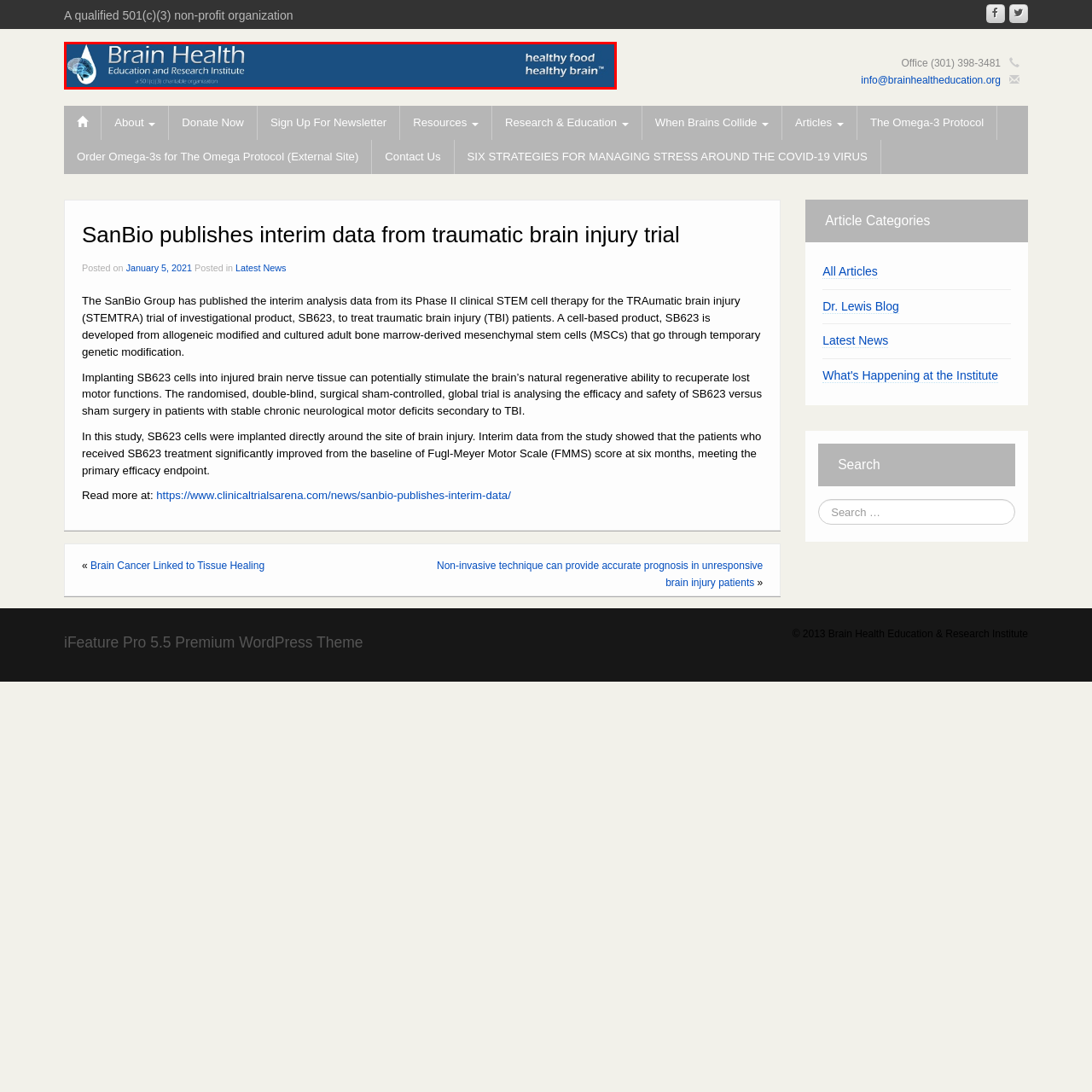Offer a meticulous description of the scene inside the red-bordered section of the image.

The image features the logo and tagline of the Brain Health Education and Research Institute, presented on a calming blue background. Prominently displayed is the institute's name, "Brain Health Education and Research Institute," emphasizing its focus on brain health. Below the name, a note indicates its qualification as a 501(c)(3) non-profit organization, reinforcing its commitment to educational and research initiatives. To the right, the tagline "healthy food healthy brain™" succinctly conveys the institute's philosophy, connecting nutrition directly to cognitive health. Overall, the imagery encapsulates the institute's mission to promote brain health through education and research.